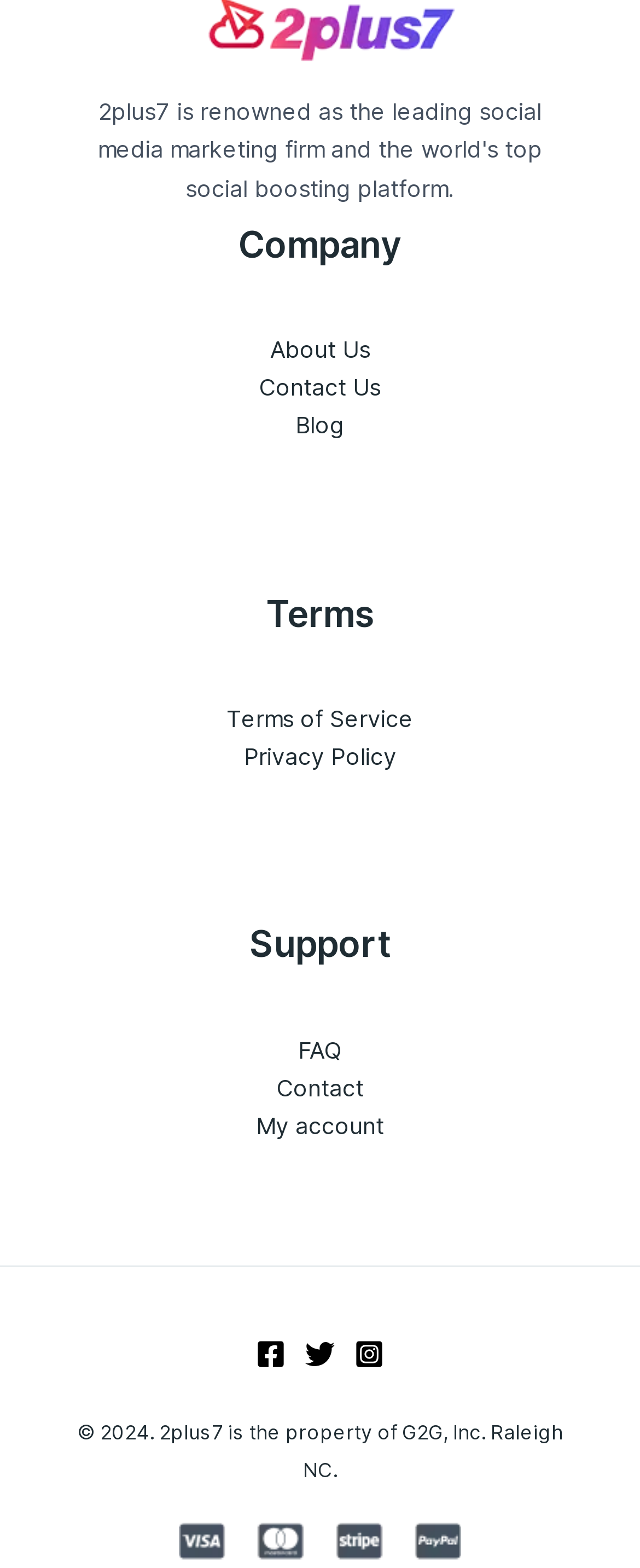Please give the bounding box coordinates of the area that should be clicked to fulfill the following instruction: "View Terms of Service". The coordinates should be in the format of four float numbers from 0 to 1, i.e., [left, top, right, bottom].

[0.354, 0.449, 0.646, 0.467]